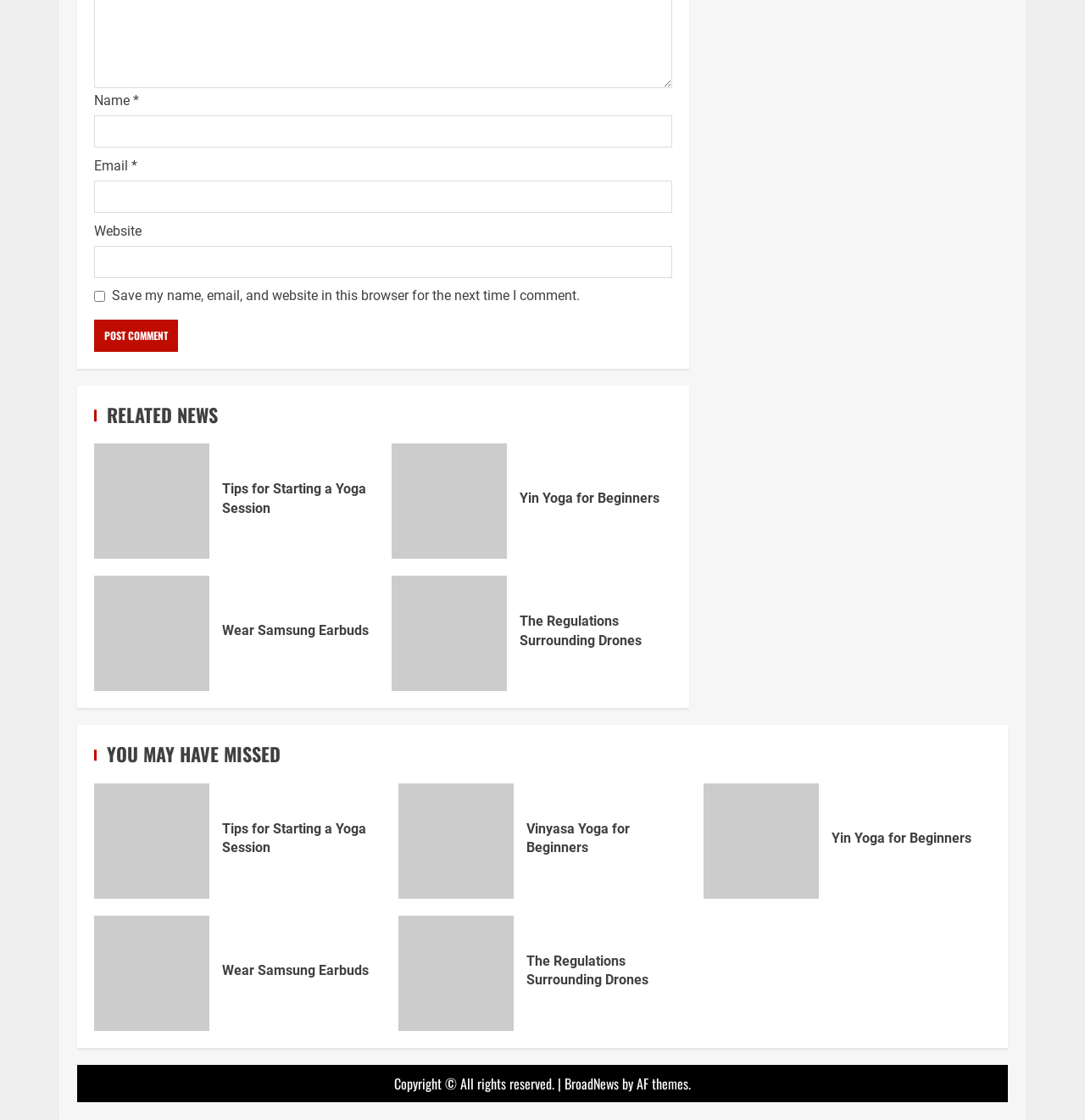Please identify the bounding box coordinates of the element's region that should be clicked to execute the following instruction: "Enter your name". The bounding box coordinates must be four float numbers between 0 and 1, i.e., [left, top, right, bottom].

[0.087, 0.103, 0.619, 0.131]